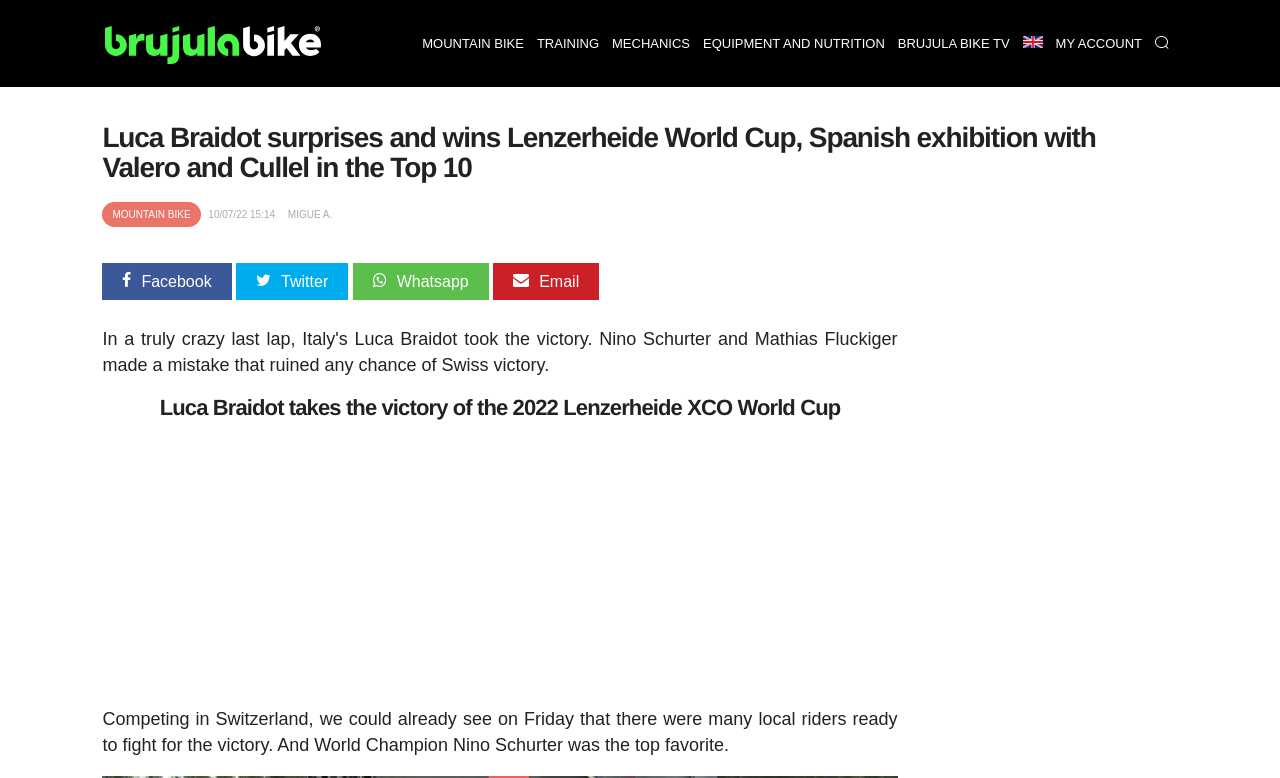Identify the bounding box coordinates of the section to be clicked to complete the task described by the following instruction: "go to mountain bike page". The coordinates should be four float numbers between 0 and 1, formatted as [left, top, right, bottom].

[0.324, 0.0, 0.414, 0.112]